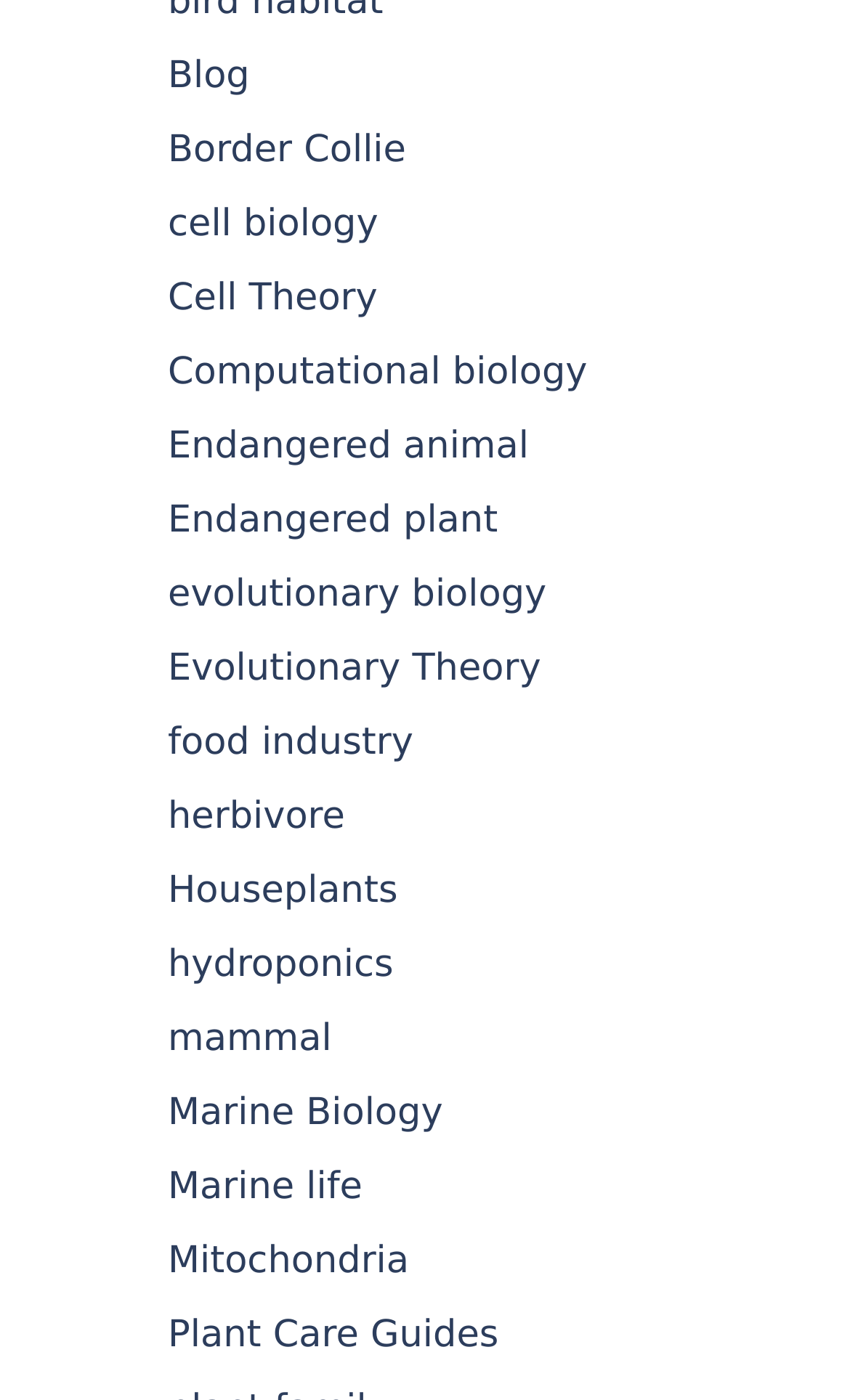Determine the bounding box coordinates of the clickable region to carry out the instruction: "learn about cell biology".

[0.197, 0.145, 0.445, 0.176]